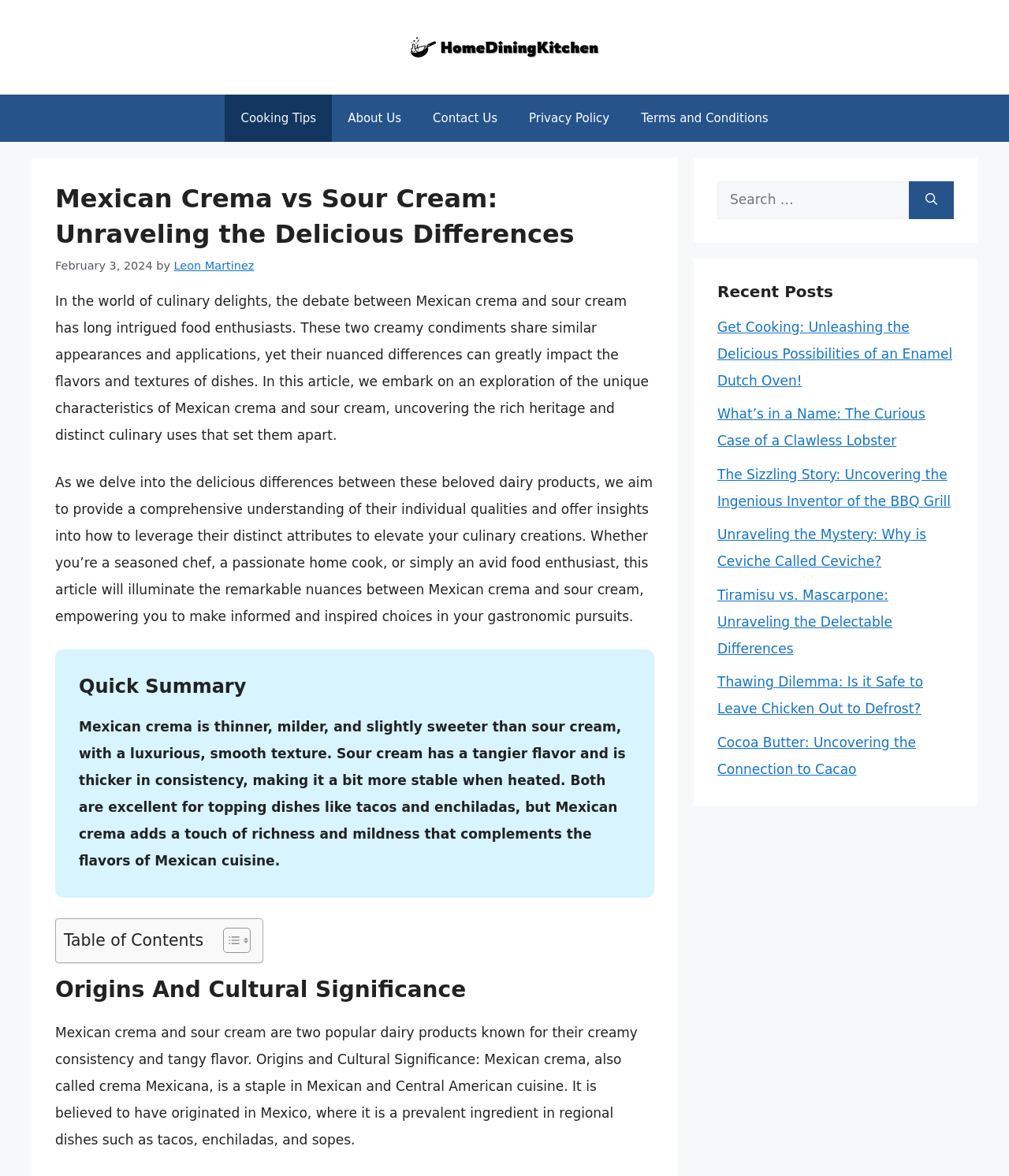Predict the bounding box coordinates of the UI element that matches this description: "Terms and Conditions". The coordinates should be in the format [left, top, right, bottom] with each value between 0 and 1.

[0.62, 0.08, 0.777, 0.121]